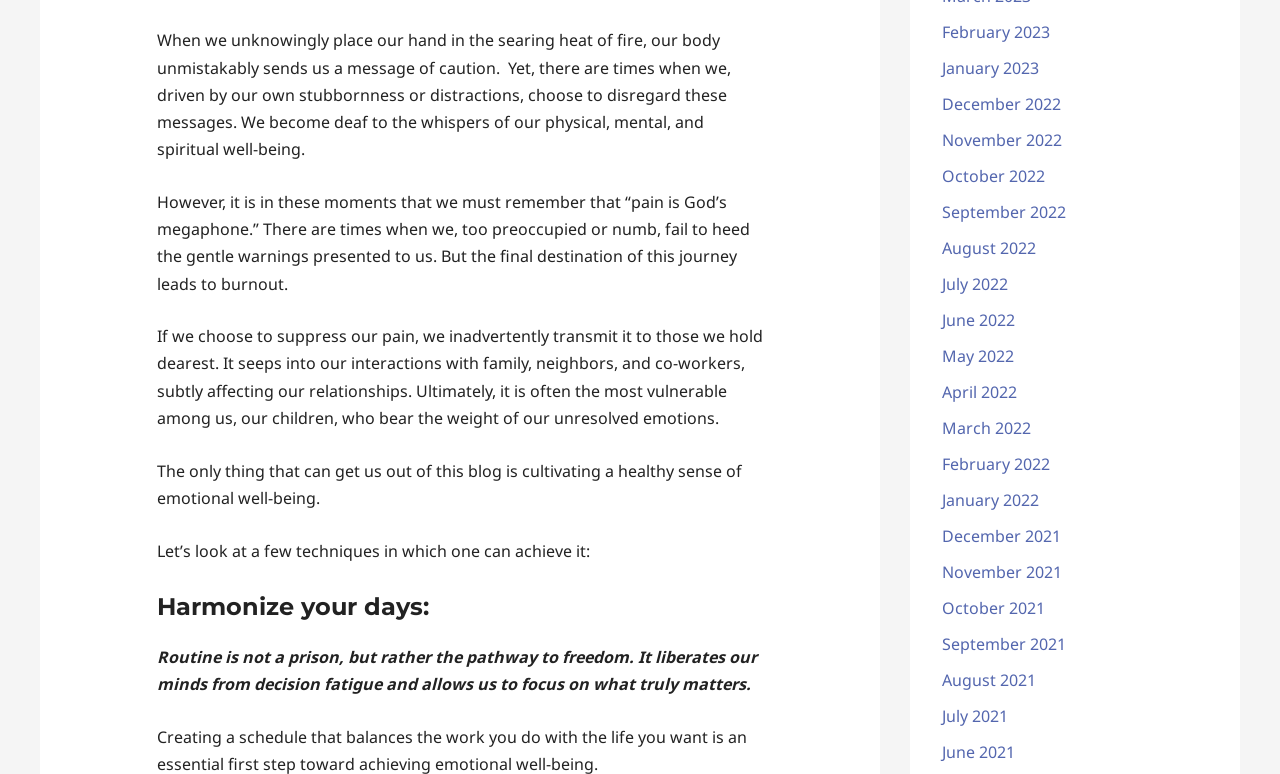Provide a brief response to the question below using a single word or phrase: 
What is the topic of the article?

Emotional well-being